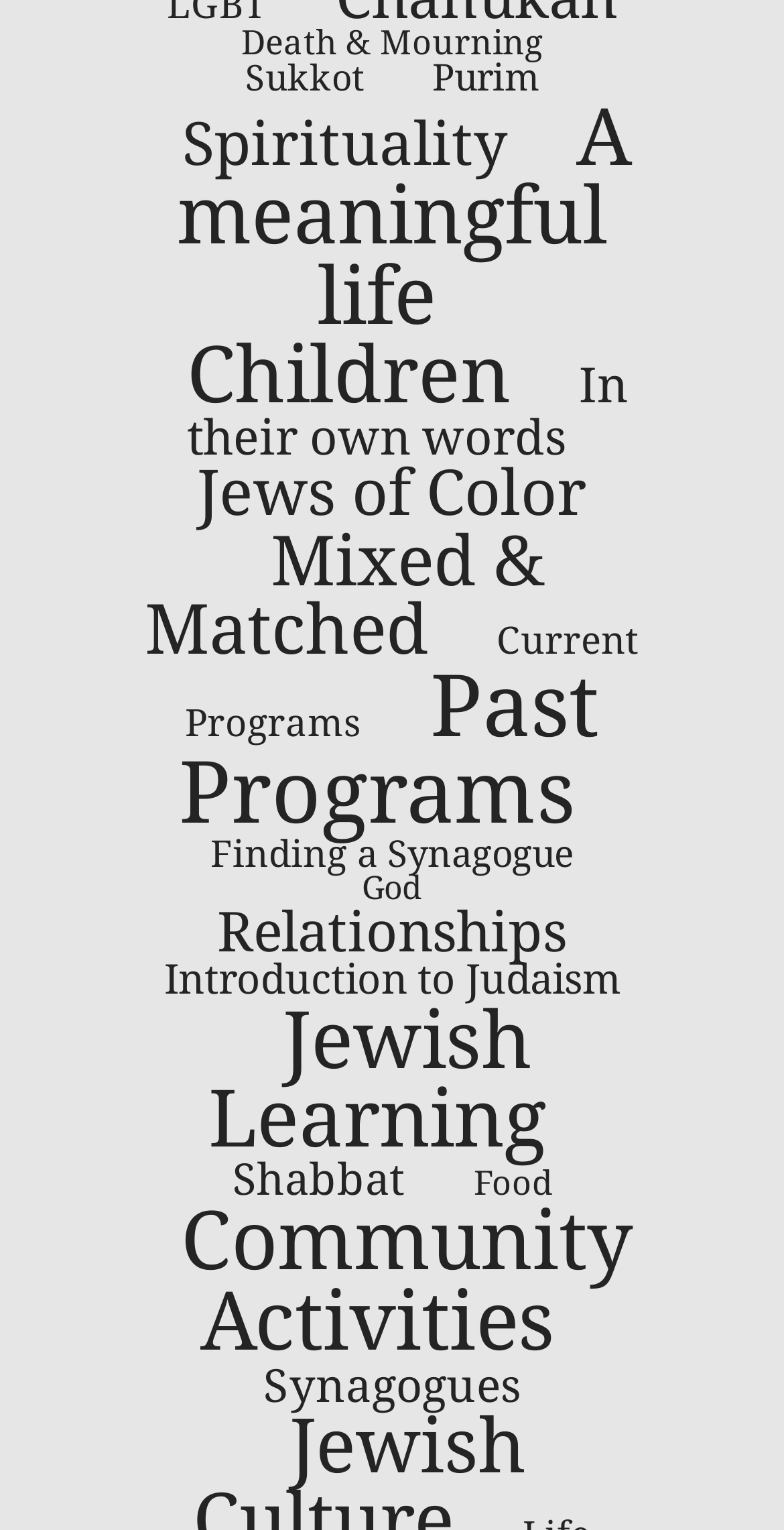Please identify the bounding box coordinates of the area that needs to be clicked to fulfill the following instruction: "Learn about Sukkot."

[0.313, 0.039, 0.464, 0.065]